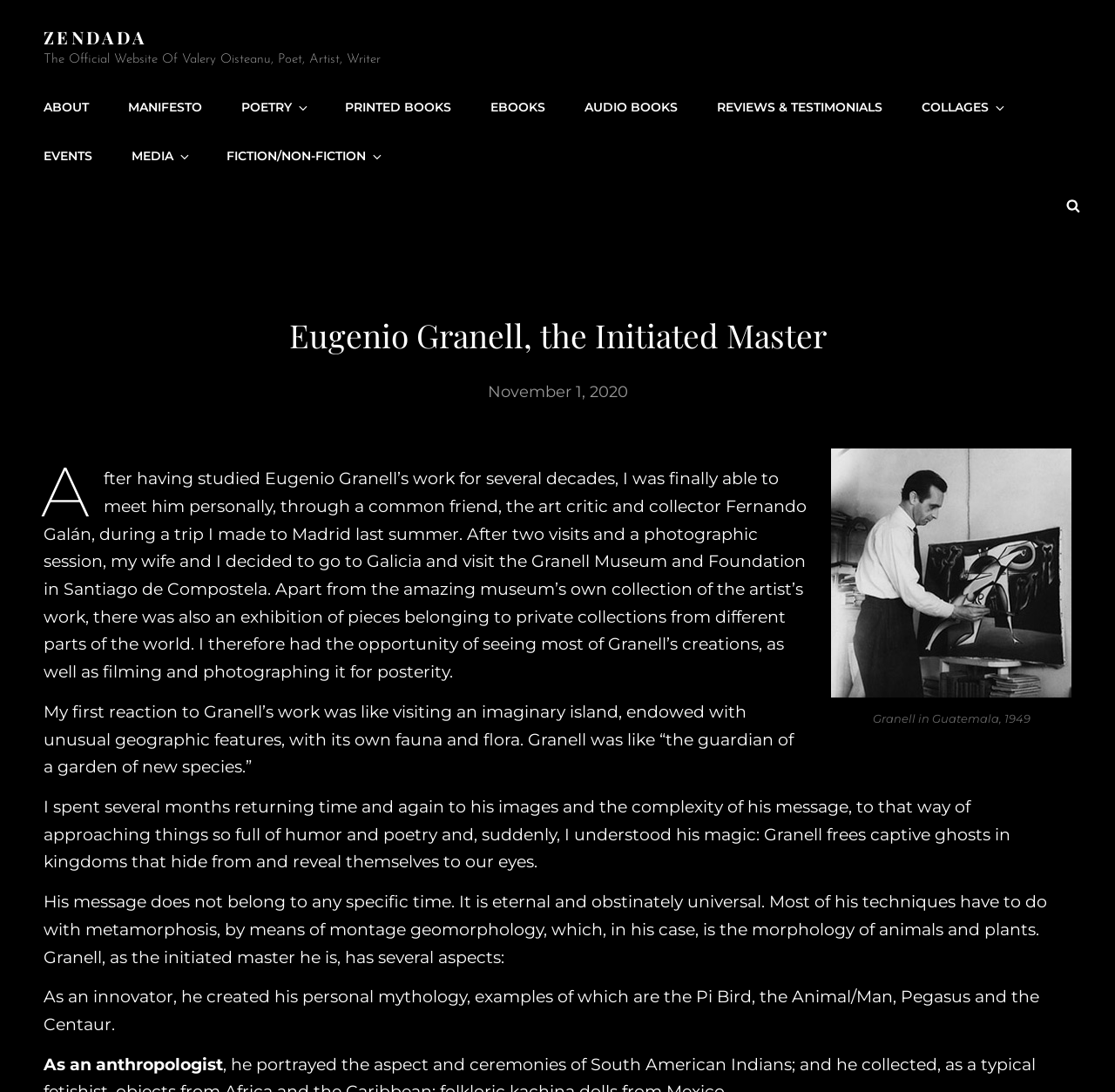Use the information in the screenshot to answer the question comprehensively: What is the name of the museum and foundation visited by the author?

The answer can be found in the static text element 'After having studied Eugenio Granell’s work for several decades, I was finally able to meet him personally, through a common friend, the art critic and collector Fernando Galán, during a trip I made to Madrid last summer. After two visits and a photographic session, my wife and I decided to go to Galicia and visit the Granell Museum and Foundation in Santiago de Compostela.' which describes the author's experience.